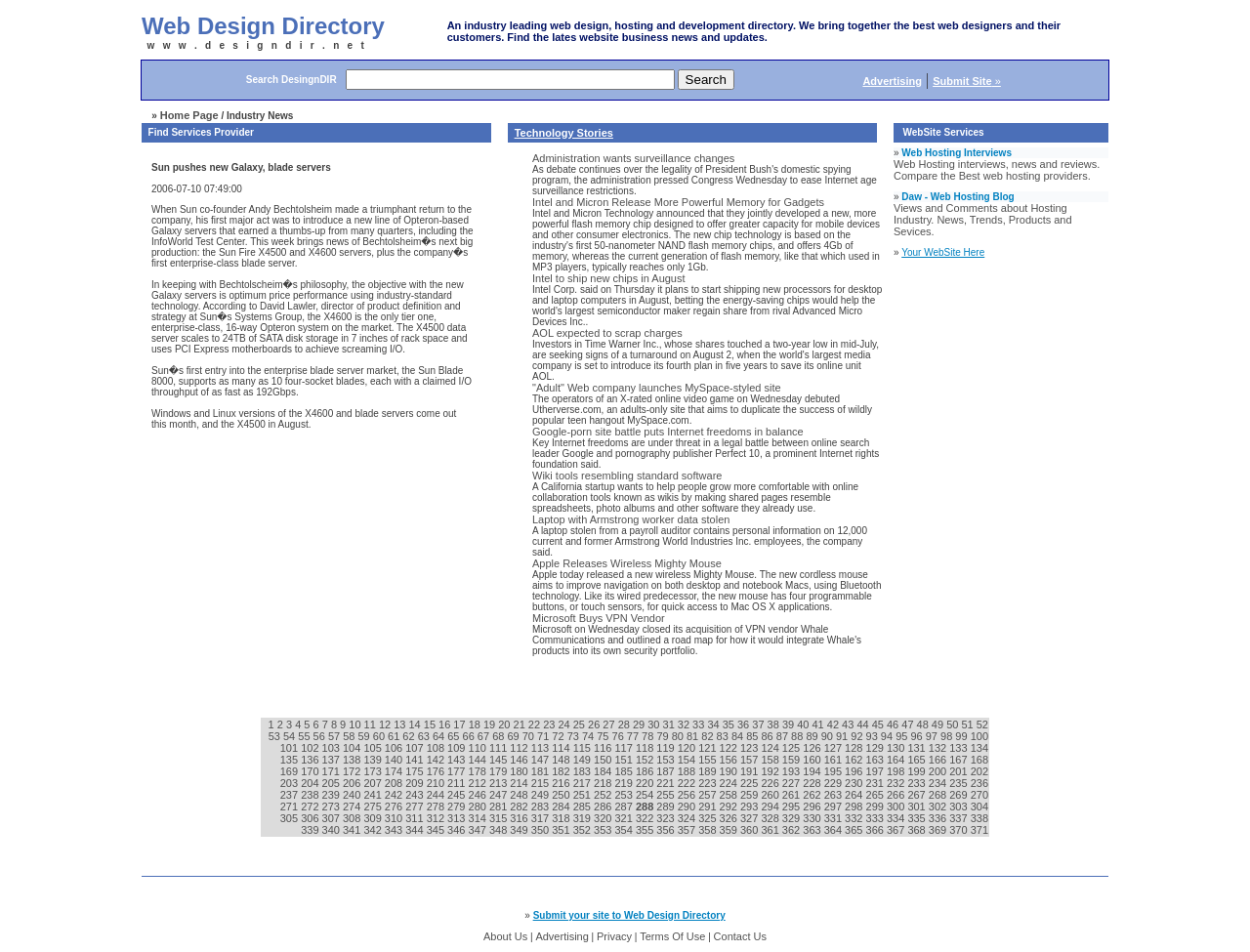Identify the bounding box coordinates of the area you need to click to perform the following instruction: "Click Home Page".

[0.128, 0.114, 0.175, 0.127]